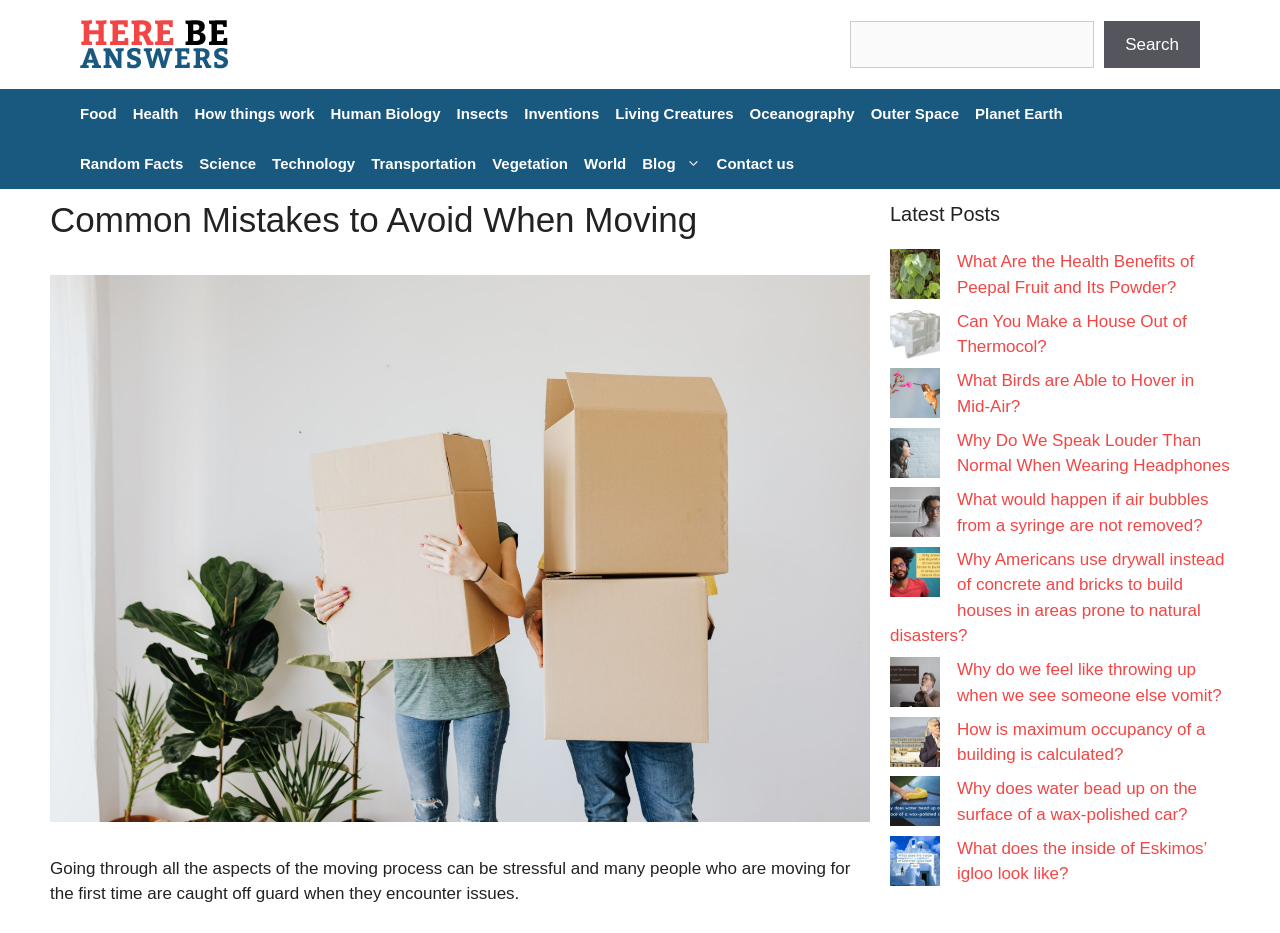Please examine the image and provide a detailed answer to the question: What is the category of the link 'Food'?

The link 'Food' is located in the navigation menu, and it is categorized along with other links such as 'Health', 'How things work', and 'Insects'. This suggests that 'Food' is a category of content on the webpage.